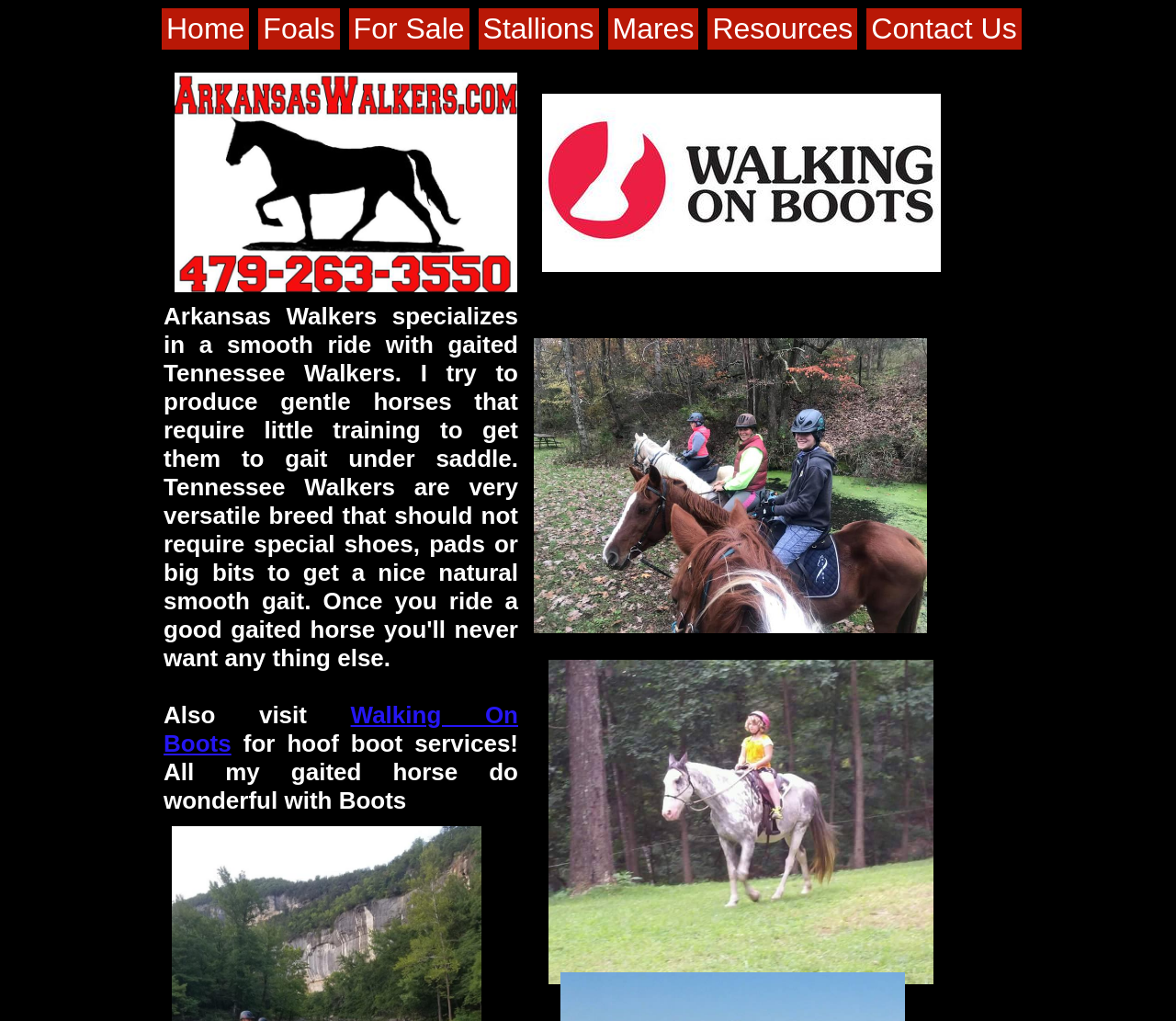Can you find the bounding box coordinates for the element that needs to be clicked to execute this instruction: "Learn more about hoof boot services"? The coordinates should be given as four float numbers between 0 and 1, i.e., [left, top, right, bottom].

[0.139, 0.687, 0.441, 0.742]